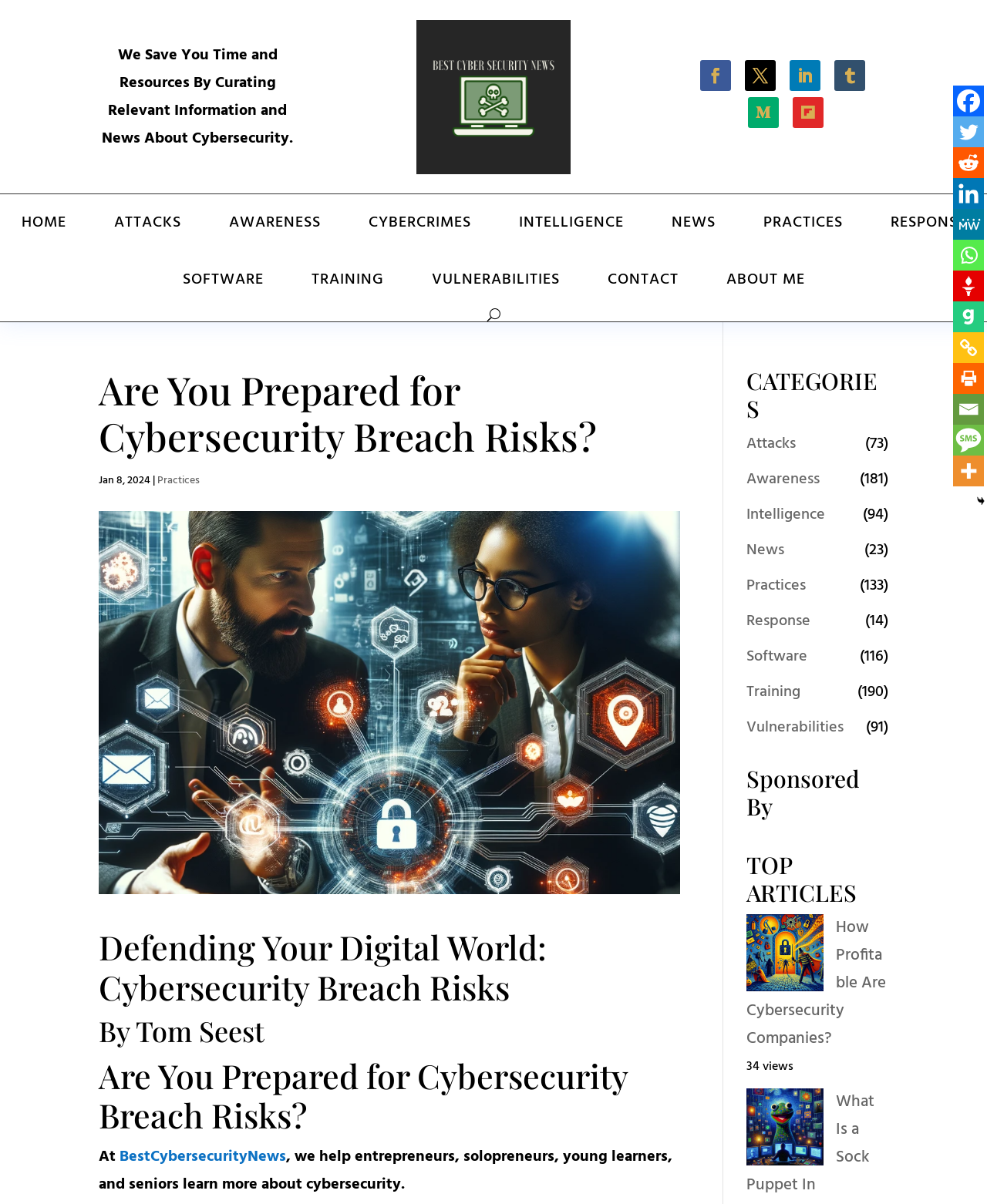Determine the bounding box coordinates of the region I should click to achieve the following instruction: "click on the search button". Ensure the bounding box coordinates are four float numbers between 0 and 1, i.e., [left, top, right, bottom].

None